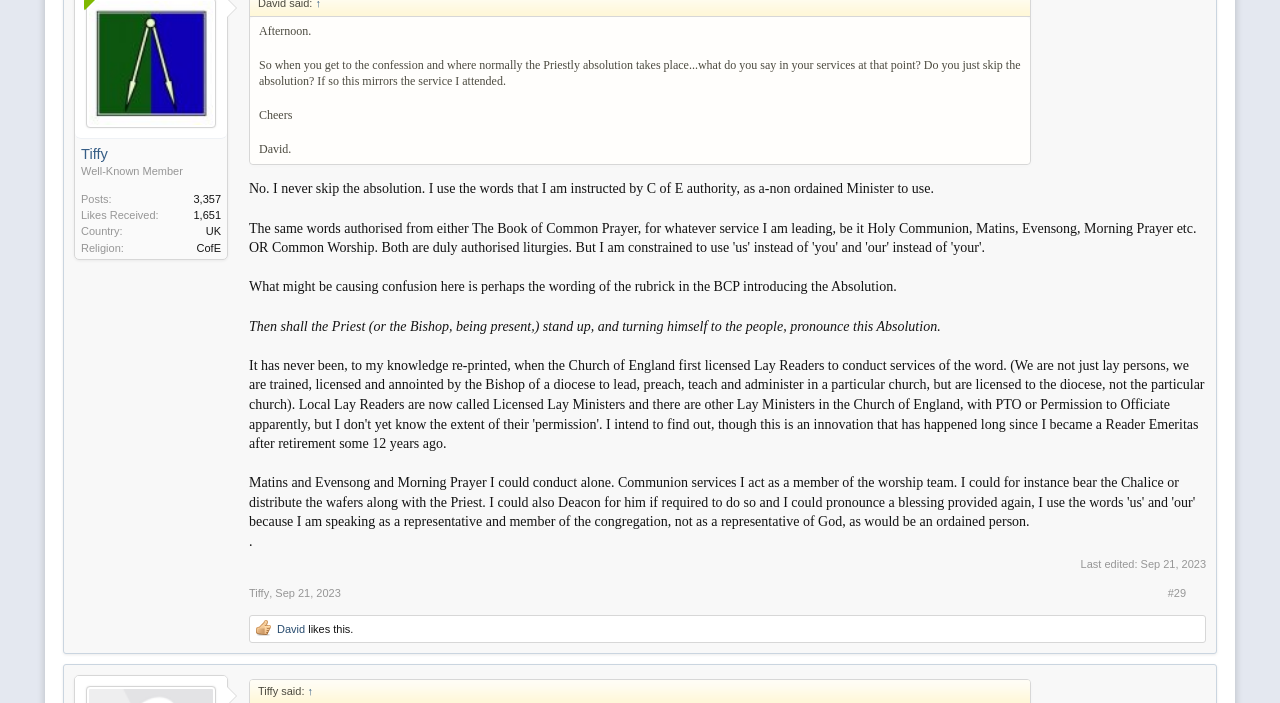Respond with a single word or short phrase to the following question: 
What is the name of the forum software?

XenForo